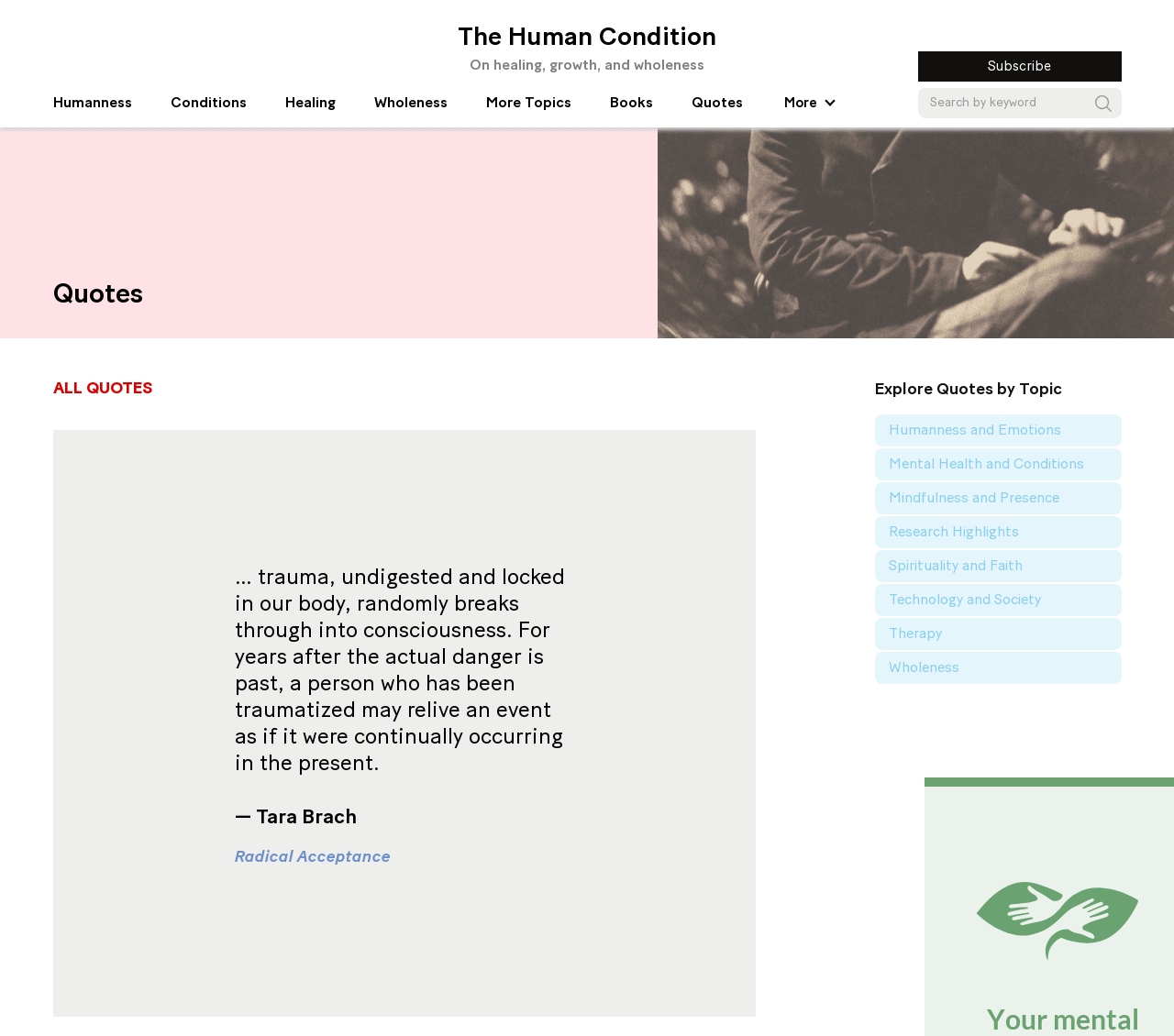Could you please study the image and provide a detailed answer to the question:
How many search boxes are there on the webpage?

I looked at the webpage and found that there is only one search box, which is labeled 'Search by keyword'.